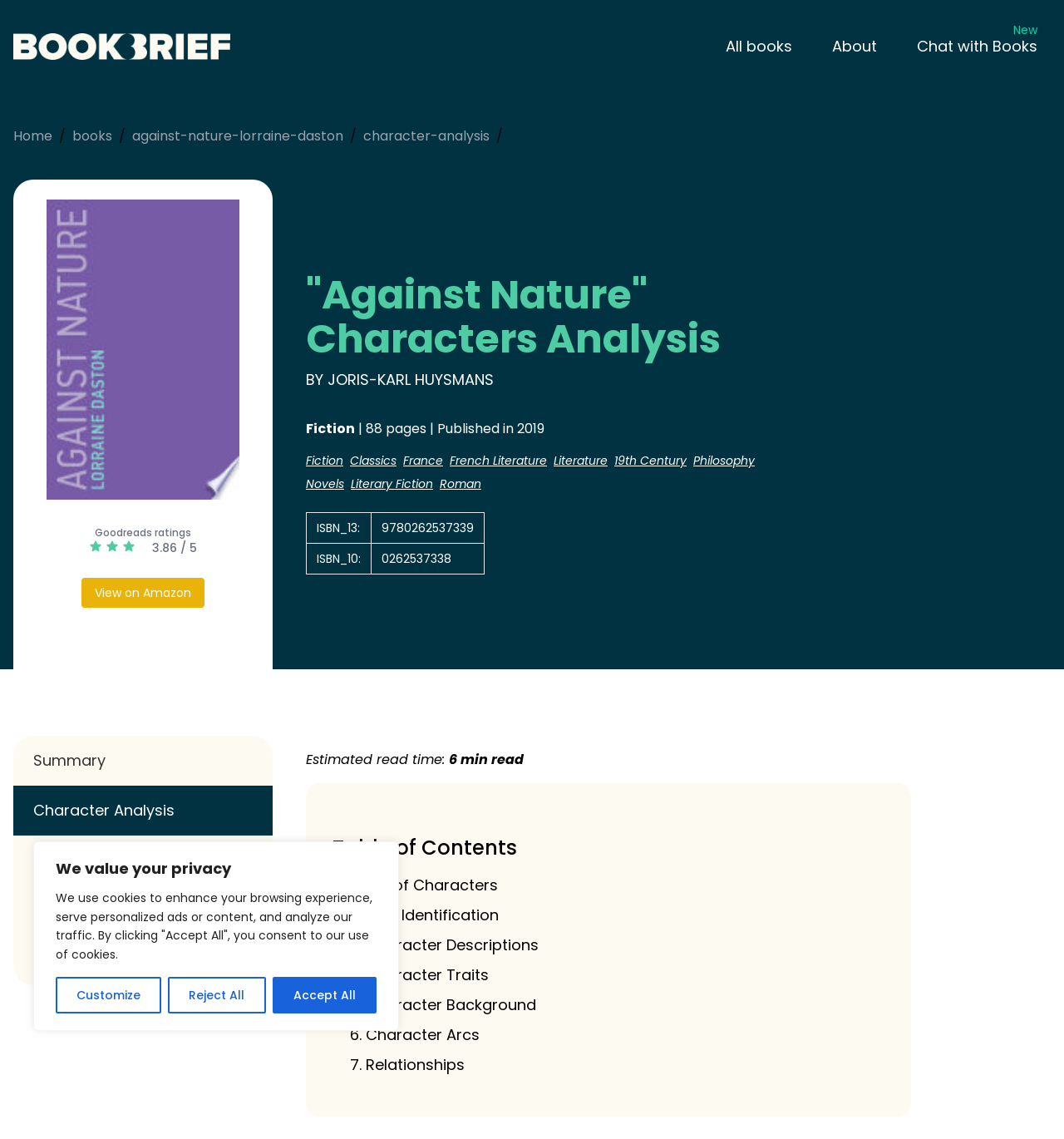Determine the bounding box coordinates of the clickable region to carry out the instruction: "View table of contents".

[0.312, 0.735, 0.831, 0.756]